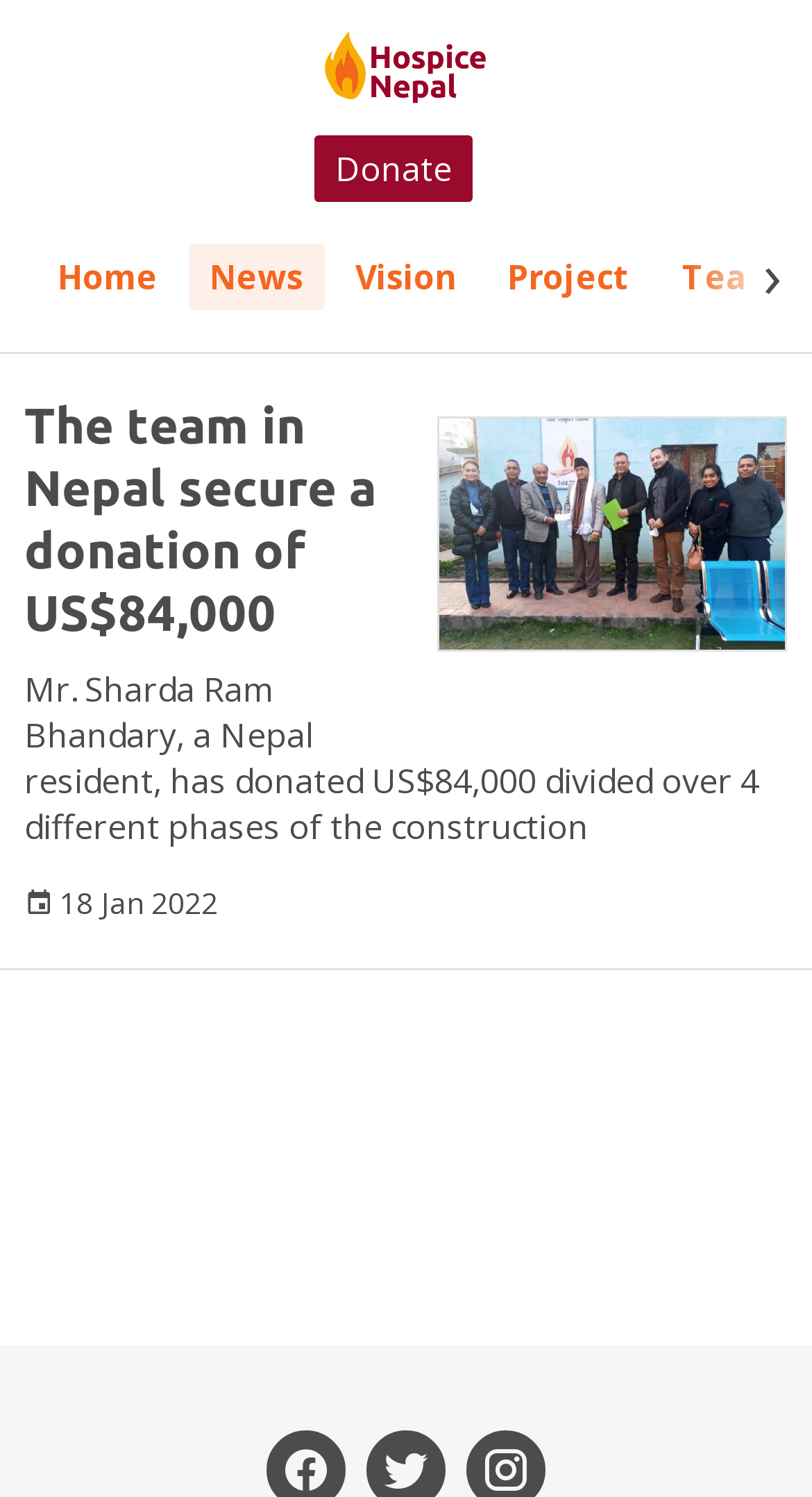Determine the bounding box coordinates for the HTML element mentioned in the following description: "alt="Project Hospice Nepal"". The coordinates should be a list of four floats ranging from 0 to 1, represented as [left, top, right, bottom].

[0.4, 0.021, 0.6, 0.07]